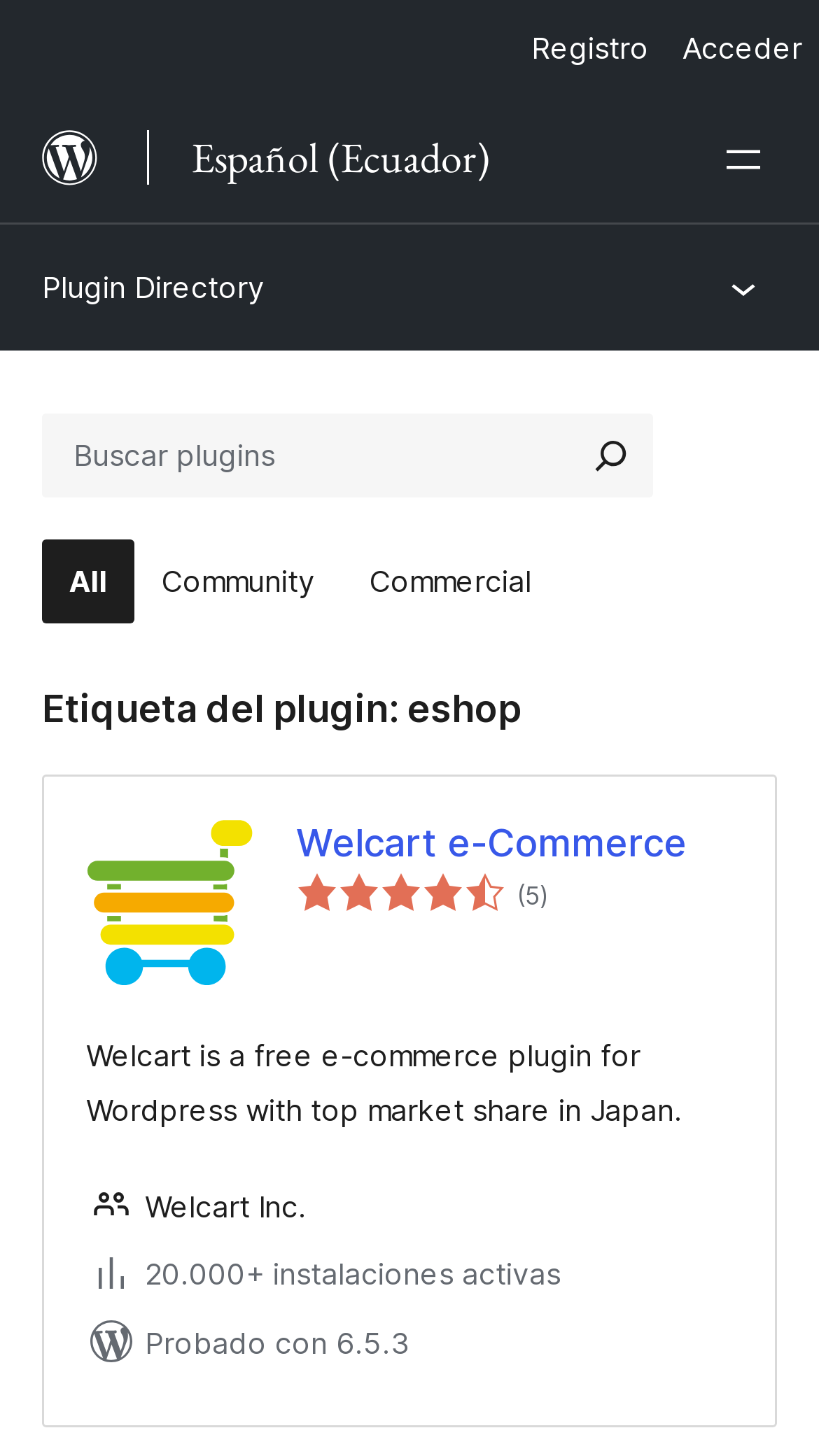What is the category of the plugin Welcart e-Commerce?
Offer a detailed and full explanation in response to the question.

I found this information in the heading section of the webpage, where it says 'Etiqueta del plugin: eshop' which translates to 'Plugin tag: eshop'.